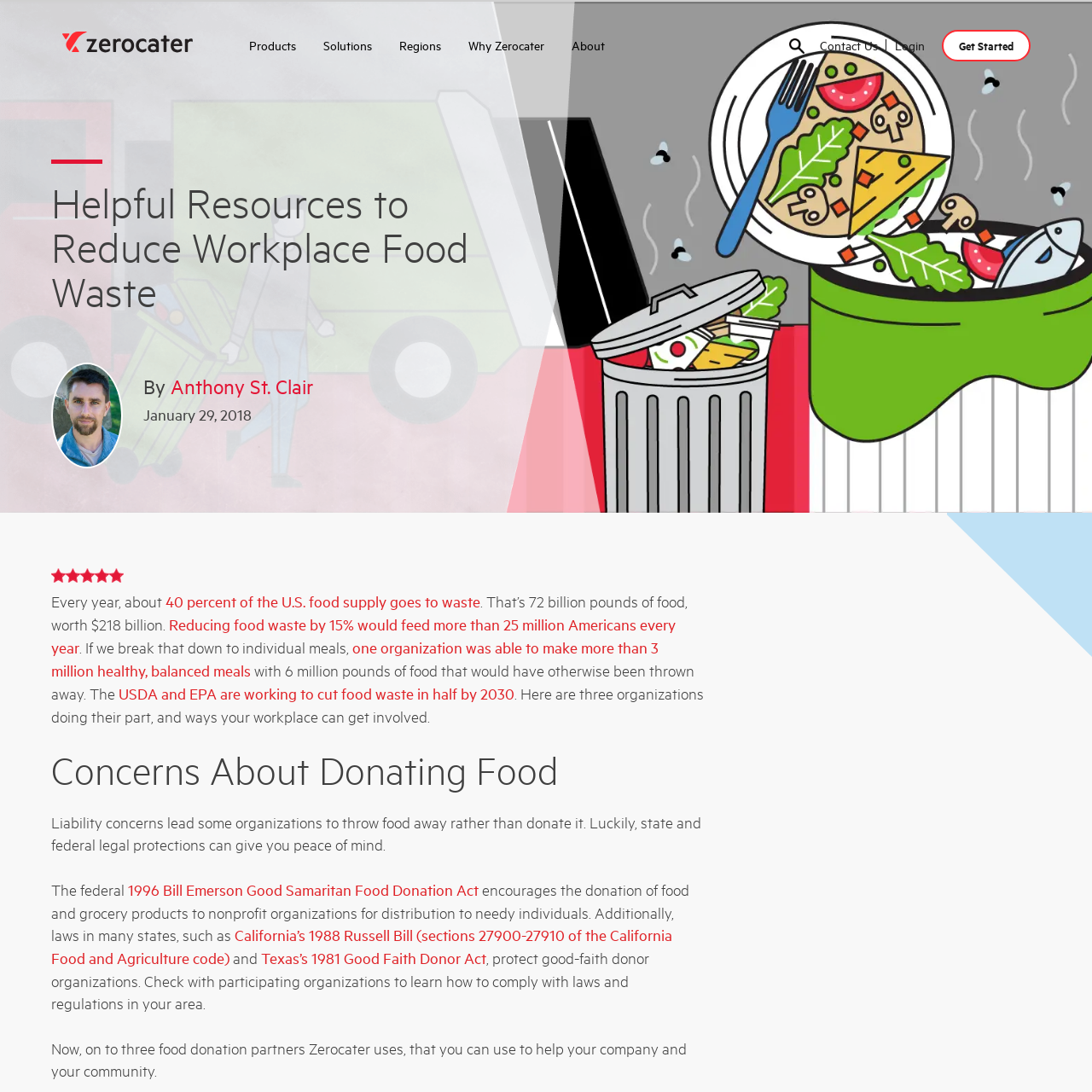Please provide a comprehensive response to the question based on the details in the image: What is the goal of the USDA and EPA regarding food waste?

I found the answer by reading the text on the webpage, which states 'The USDA and EPA are working to cut food waste in half by 2030'.